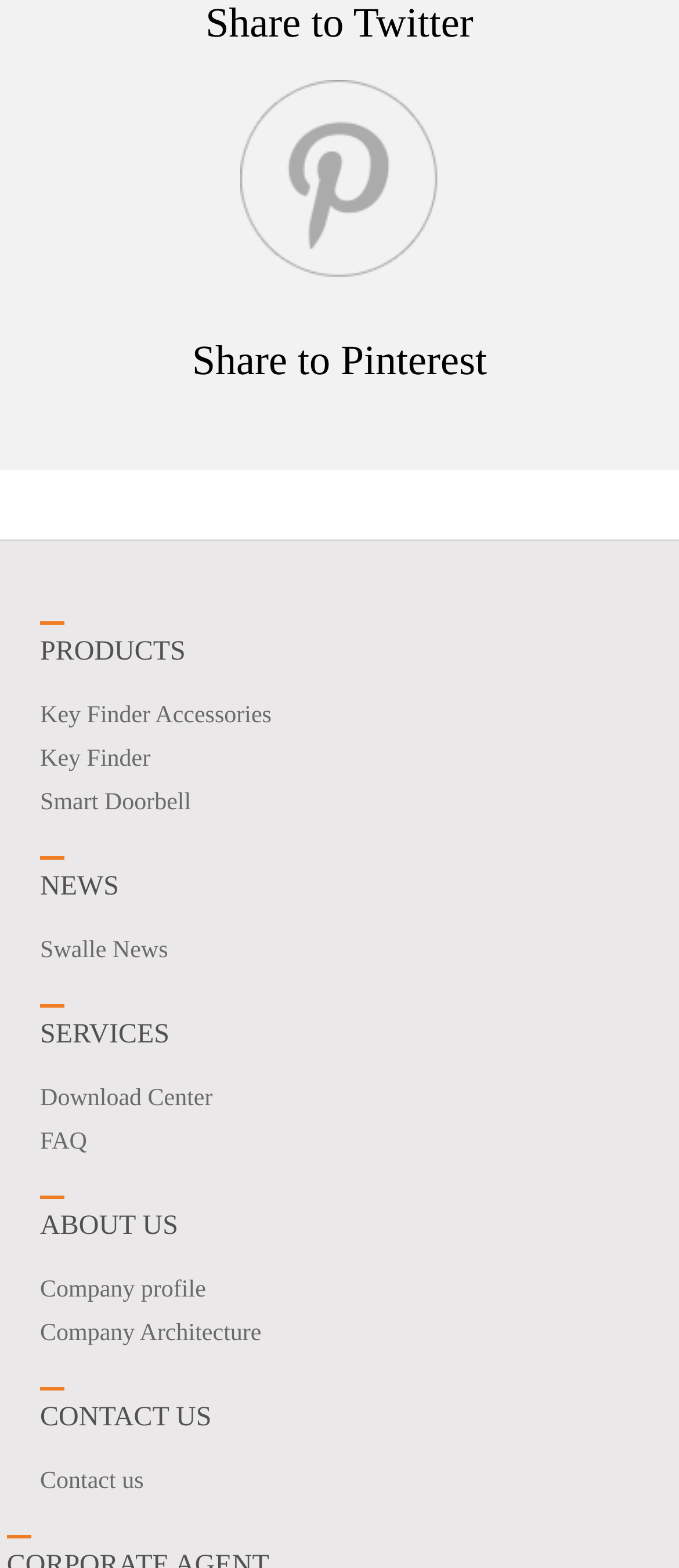Using the format (top-left x, top-left y, bottom-right x, bottom-right y), and given the element description, identify the bounding box coordinates within the screenshot: FAQ

[0.059, 0.721, 0.128, 0.737]